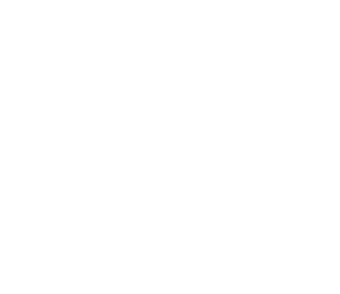Provide a comprehensive description of the image.

The image depicts a striking visual representation associated with the adventure tour titled "Ascent to Mont Blanc 3 days." This image likely captures the majestic scenery encountered during the trek, possibly featuring the stunning peaks or exhilarating landscapes of Mont Blanc. The accompanying text hints at an immersive three-day experience in the Mont Blanc region, emphasizing its allure for nature lovers and adventure seekers. This tour promises a unique combination of breathtaking vistas and exhilarating hiking opportunities, ideal for individuals looking to explore the dramatic beauty of the alpine surroundings.